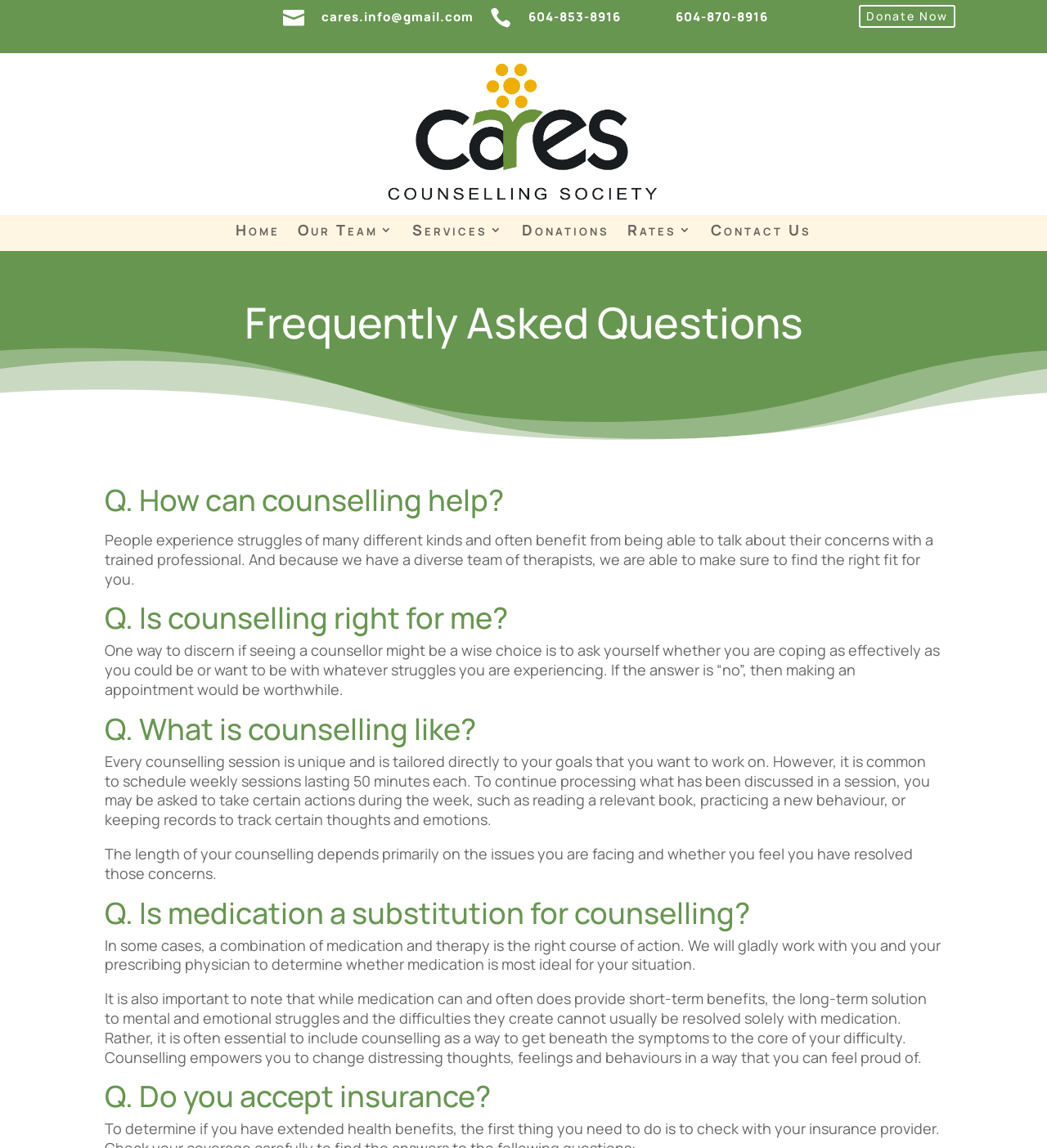Provide your answer in one word or a succinct phrase for the question: 
What is the phone number provided on the webpage?

604-853-8916